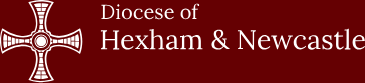Provide a one-word or short-phrase response to the question:
What is the purpose of the emblematic representation?

Official insignia